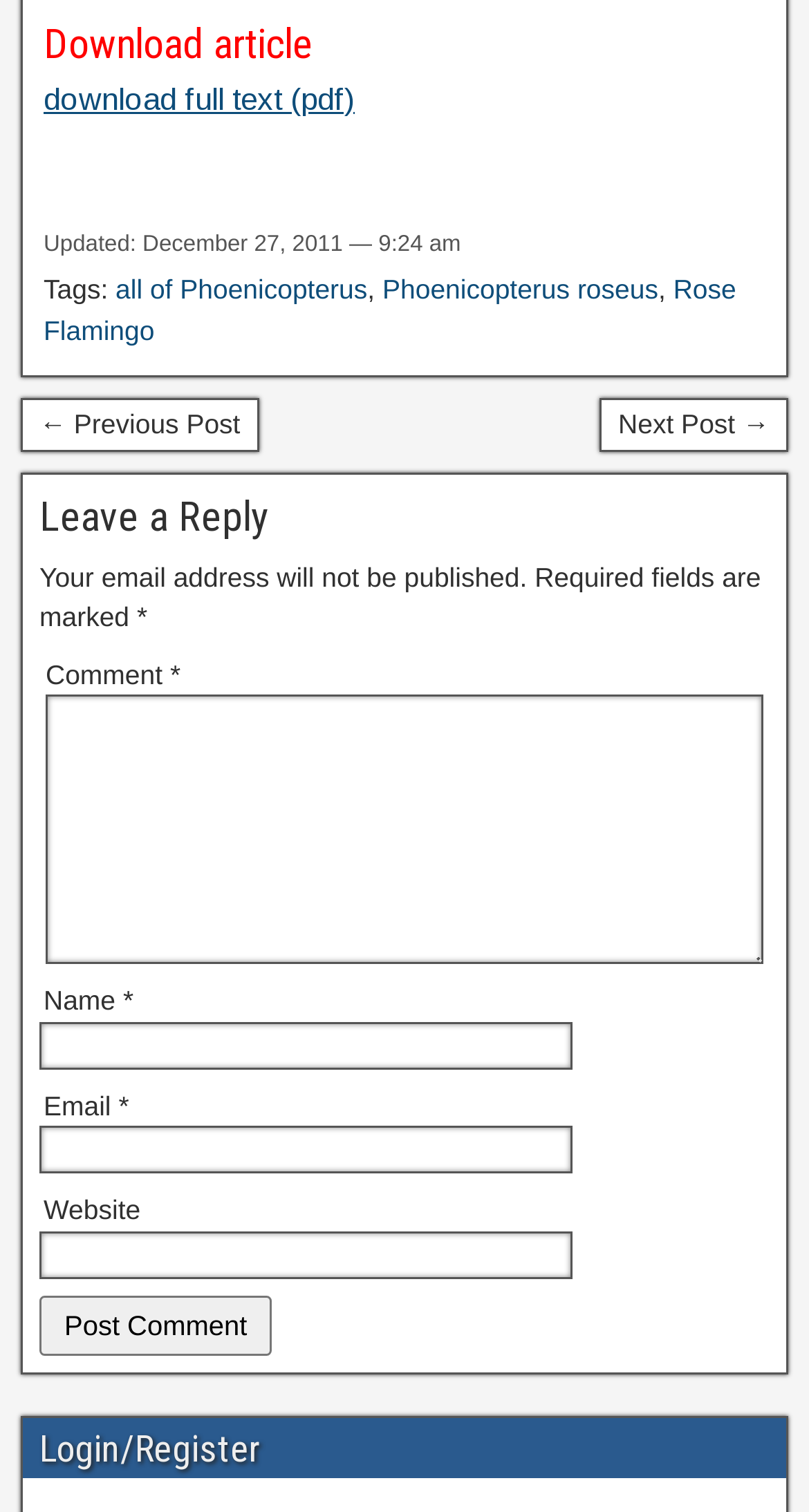What is the date of the last update?
Respond with a short answer, either a single word or a phrase, based on the image.

December 27, 2011